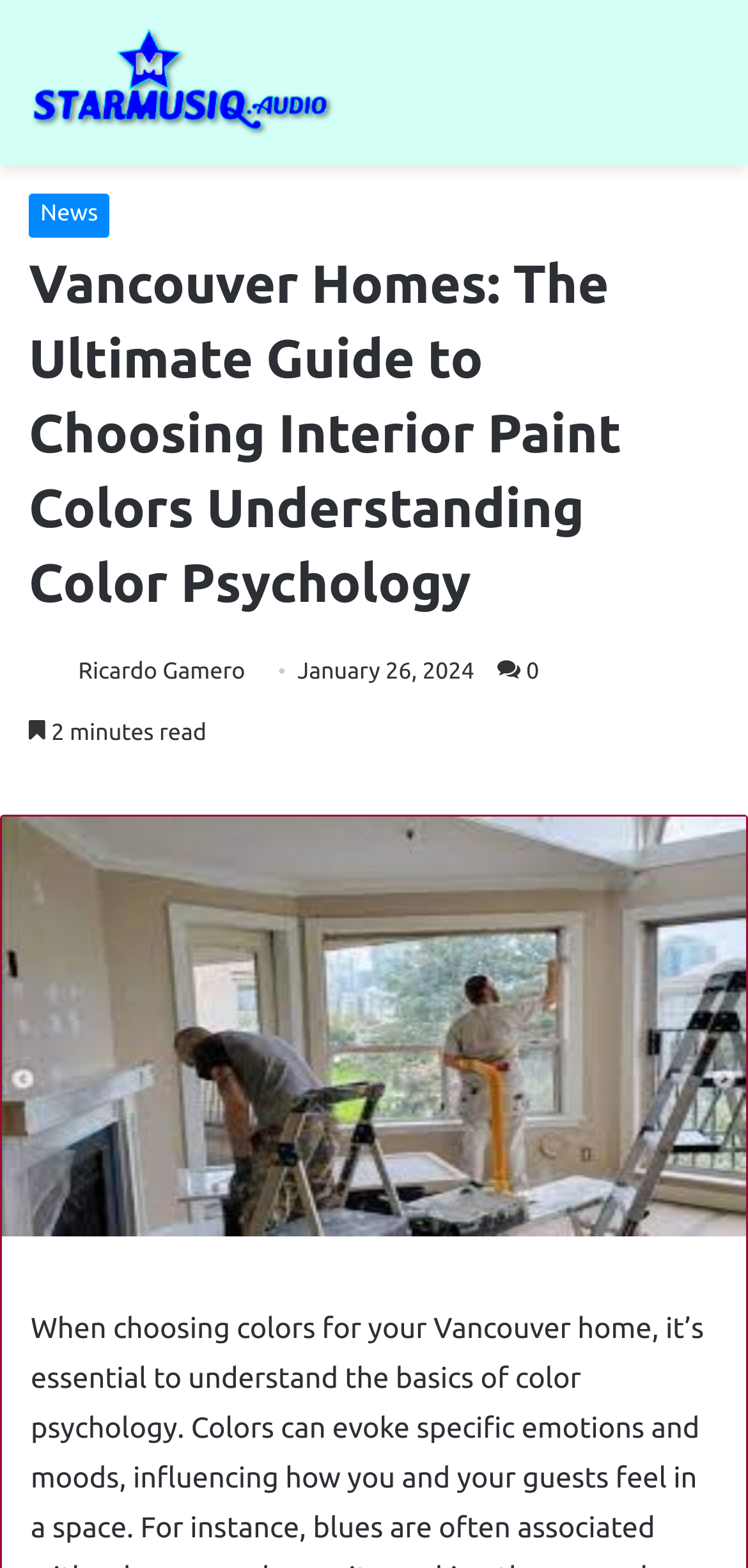Determine the bounding box coordinates of the UI element that matches the following description: "News". The coordinates should be four float numbers between 0 and 1 in the format [left, top, right, bottom].

[0.038, 0.124, 0.146, 0.151]